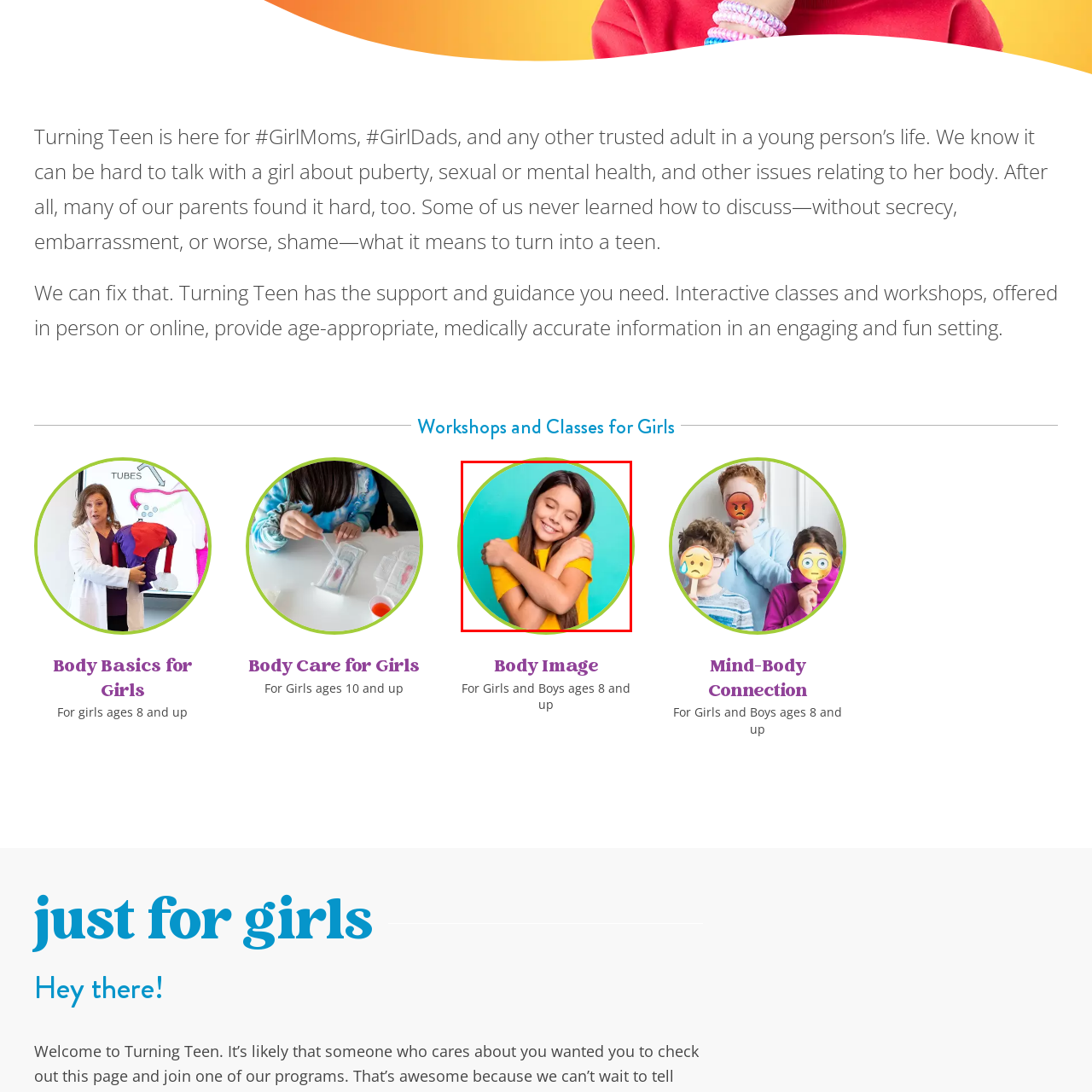What is the theme of the image?
Please review the image inside the red bounding box and answer using a single word or phrase.

Body positivity